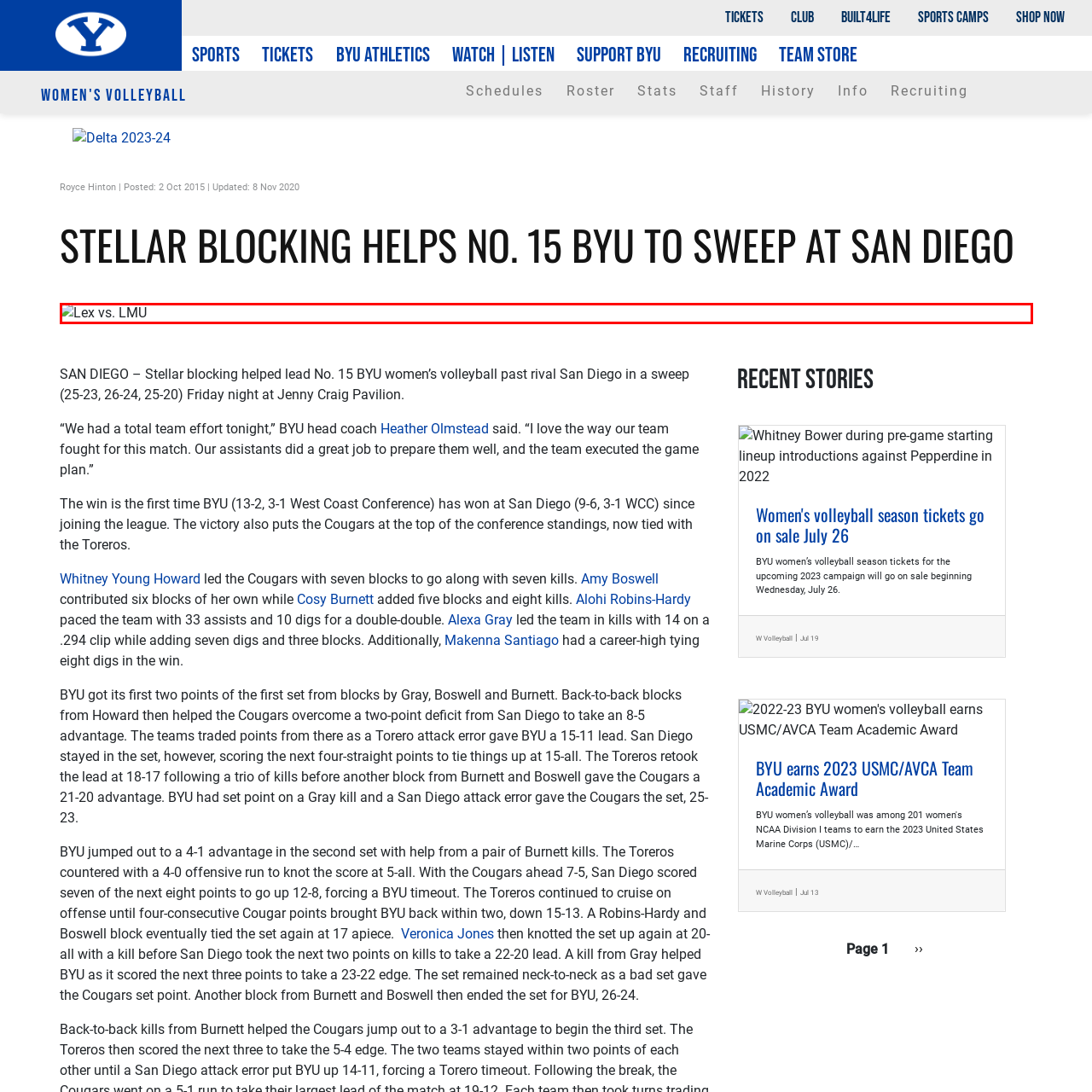Provide a thorough description of the scene captured within the red rectangle.

The image titled "Lex vs. LMU" likely depicts a moment from a volleyball match between the BYU Cougars and LMU (Loyola Marymount University). Given the context of the article, which celebrates BYU's recent success and stellar performance, this match may highlight crucial plays or standout moments from the game. The accompanying article emphasizes the impressive blocking and teamwork that led to BYU's victory, demonstrating their strength and strategy on the court. This visual element enhances the narrative of the Cougars' prowess in women's volleyball during the season.